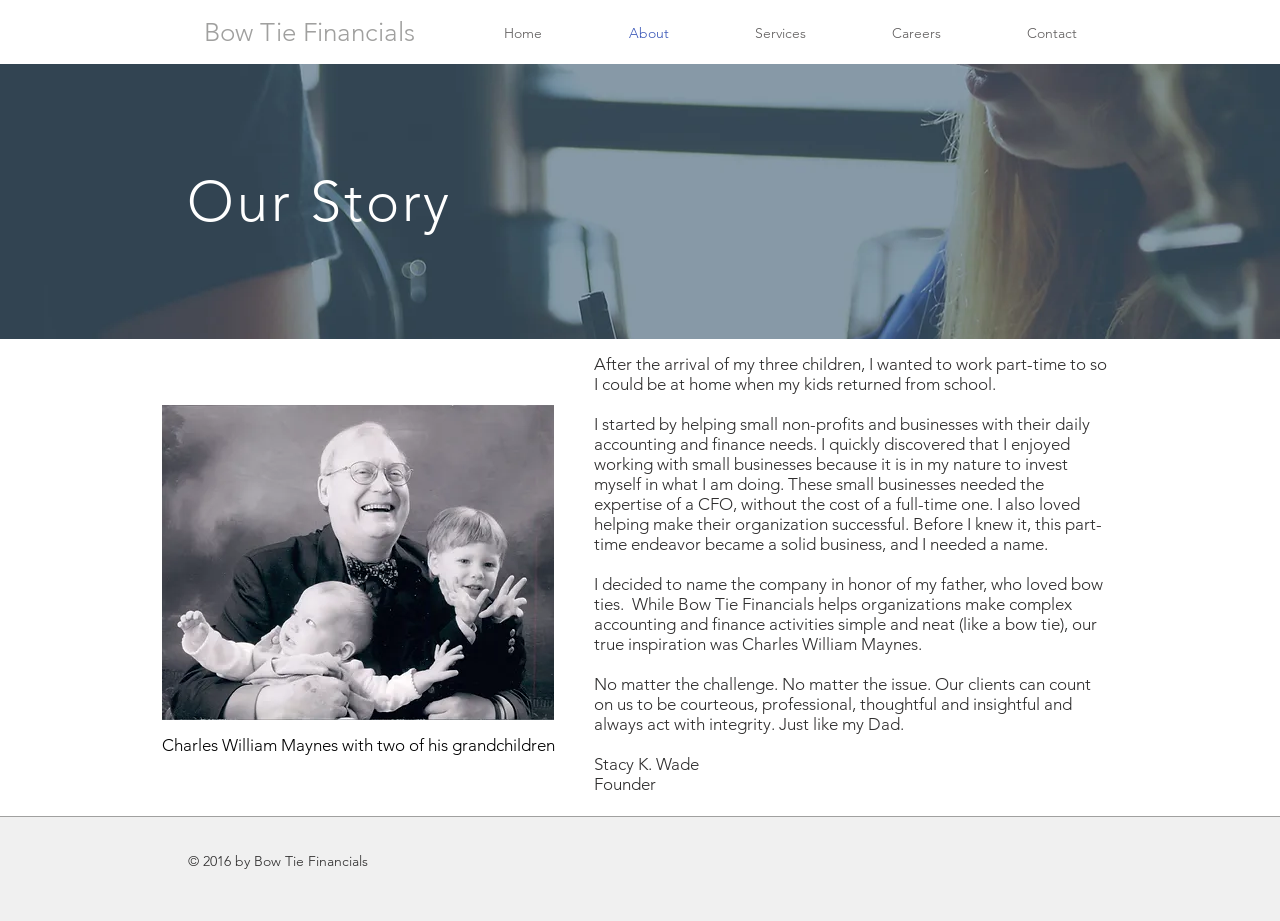Please provide a short answer using a single word or phrase for the question:
What is the name of the company?

Bow Tie Financials